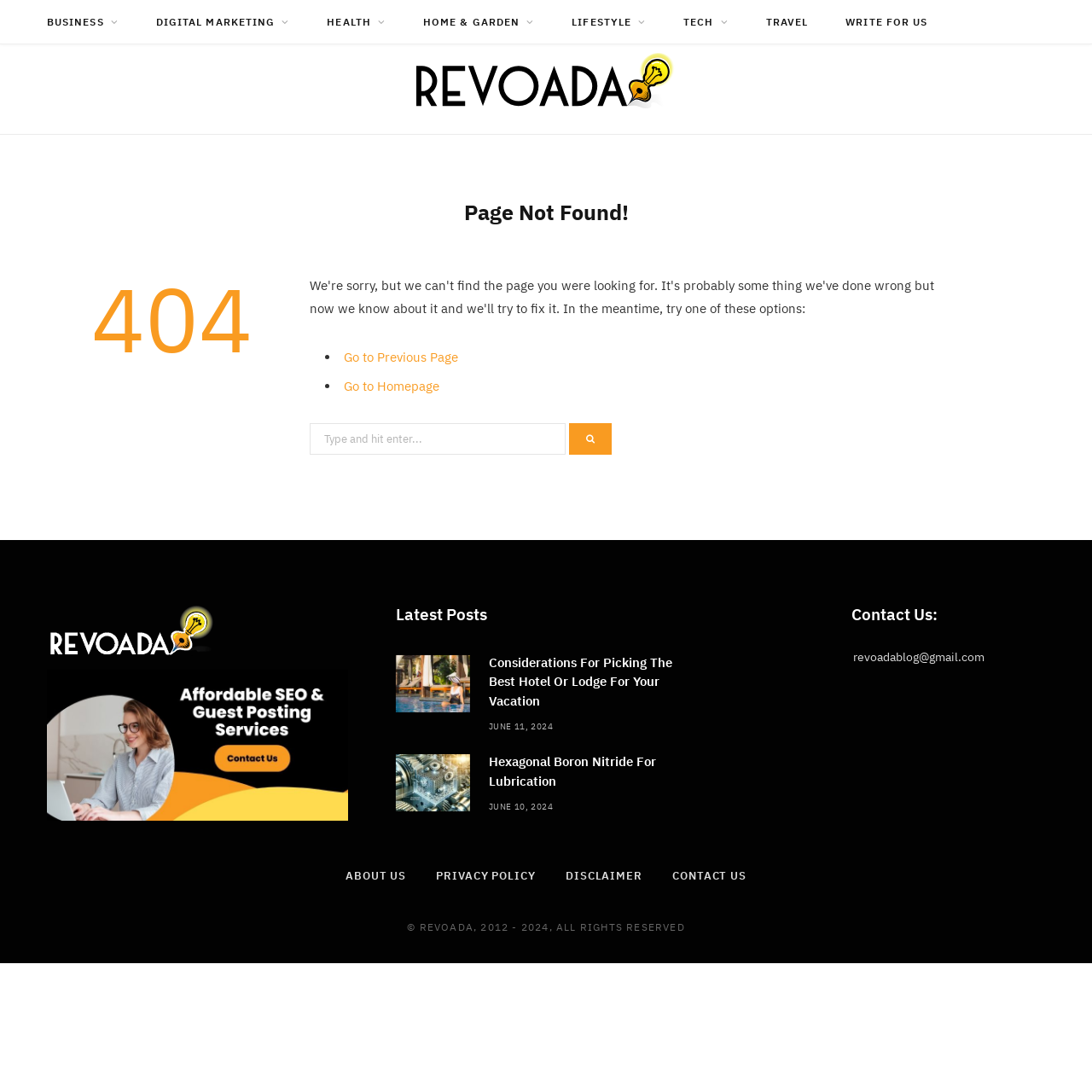Find the bounding box coordinates for the UI element whose description is: "Go to Previous Page". The coordinates should be four float numbers between 0 and 1, in the format [left, top, right, bottom].

[0.314, 0.319, 0.419, 0.334]